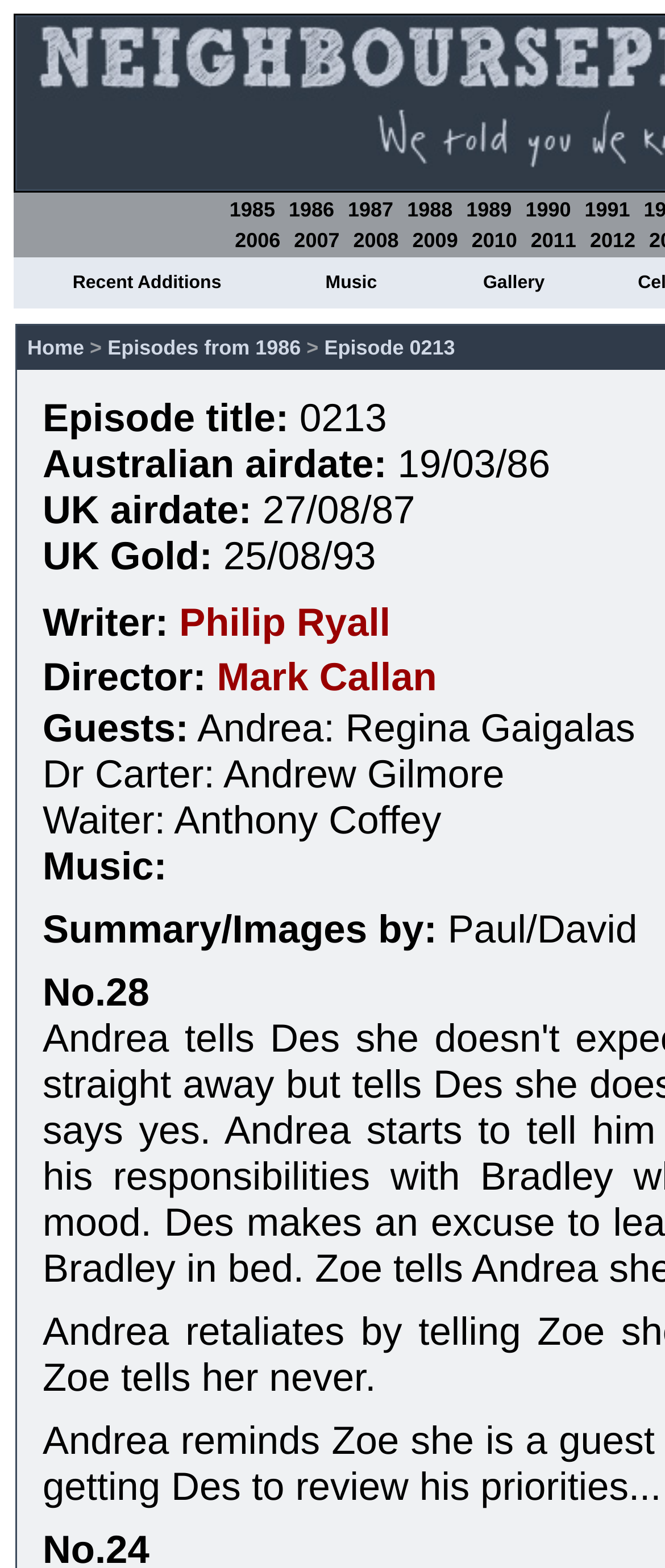Provide a brief response using a word or short phrase to this question:
What is the location of the scene described in the episode summary?

No.28